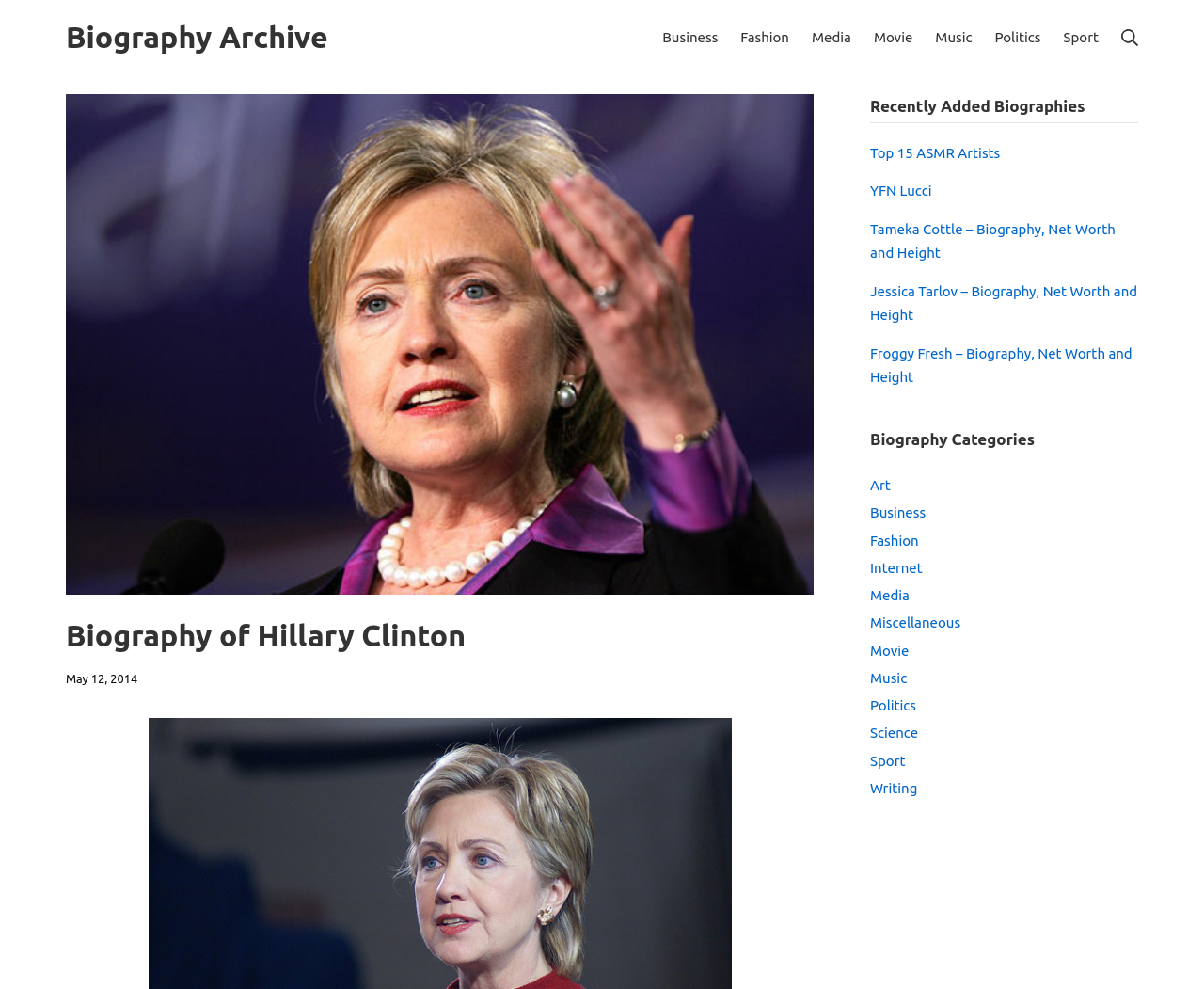What is the name of the person in the biography?
Please provide a single word or phrase as your answer based on the screenshot.

Hillary Clinton